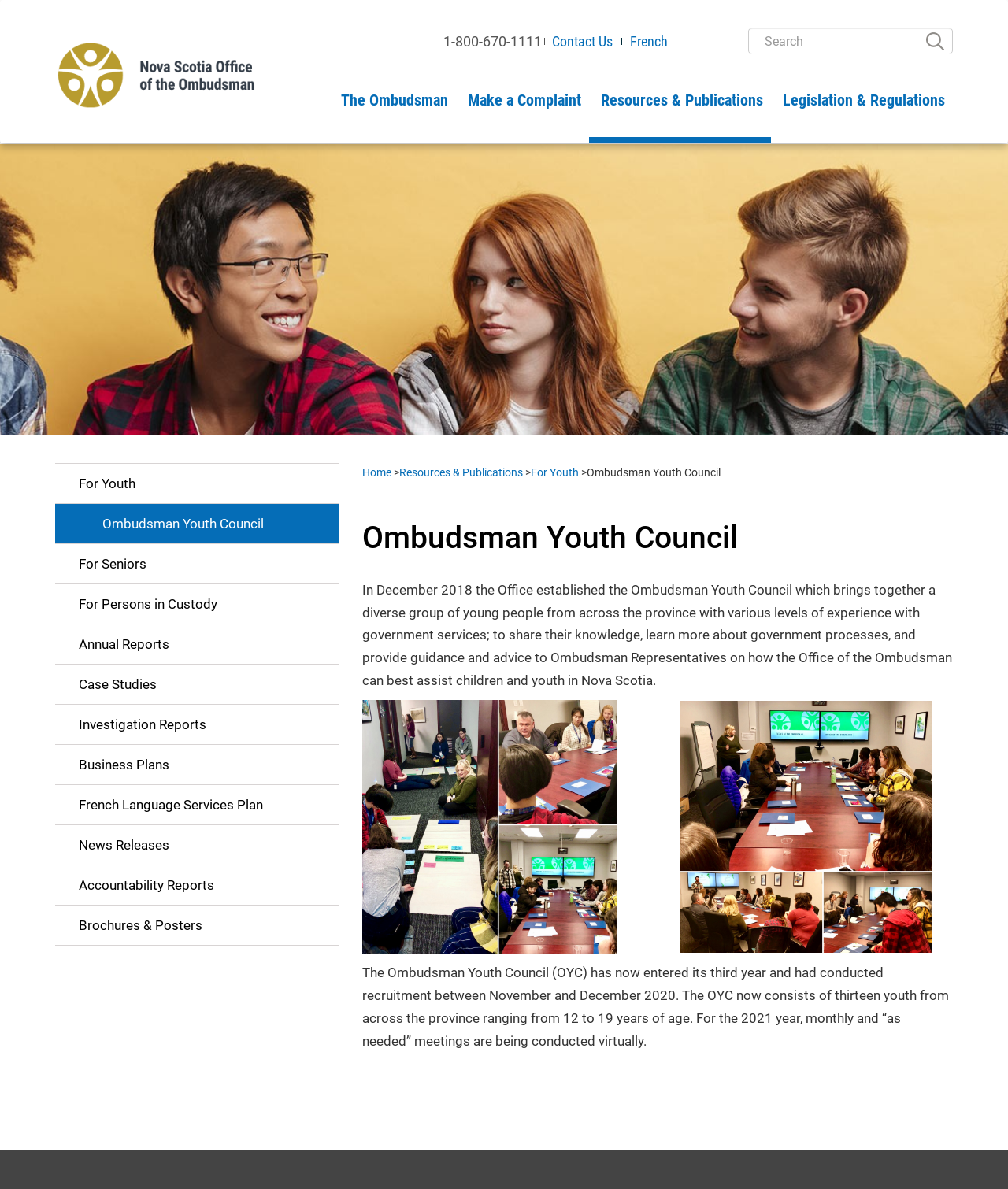Could you find the bounding box coordinates of the clickable area to complete this instruction: "Contact Us"?

[0.548, 0.028, 0.608, 0.042]